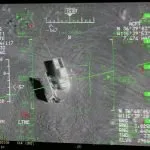What type of data do the digital overlays provide?
Your answer should be a single word or phrase derived from the screenshot.

Telemetry data or navigation information